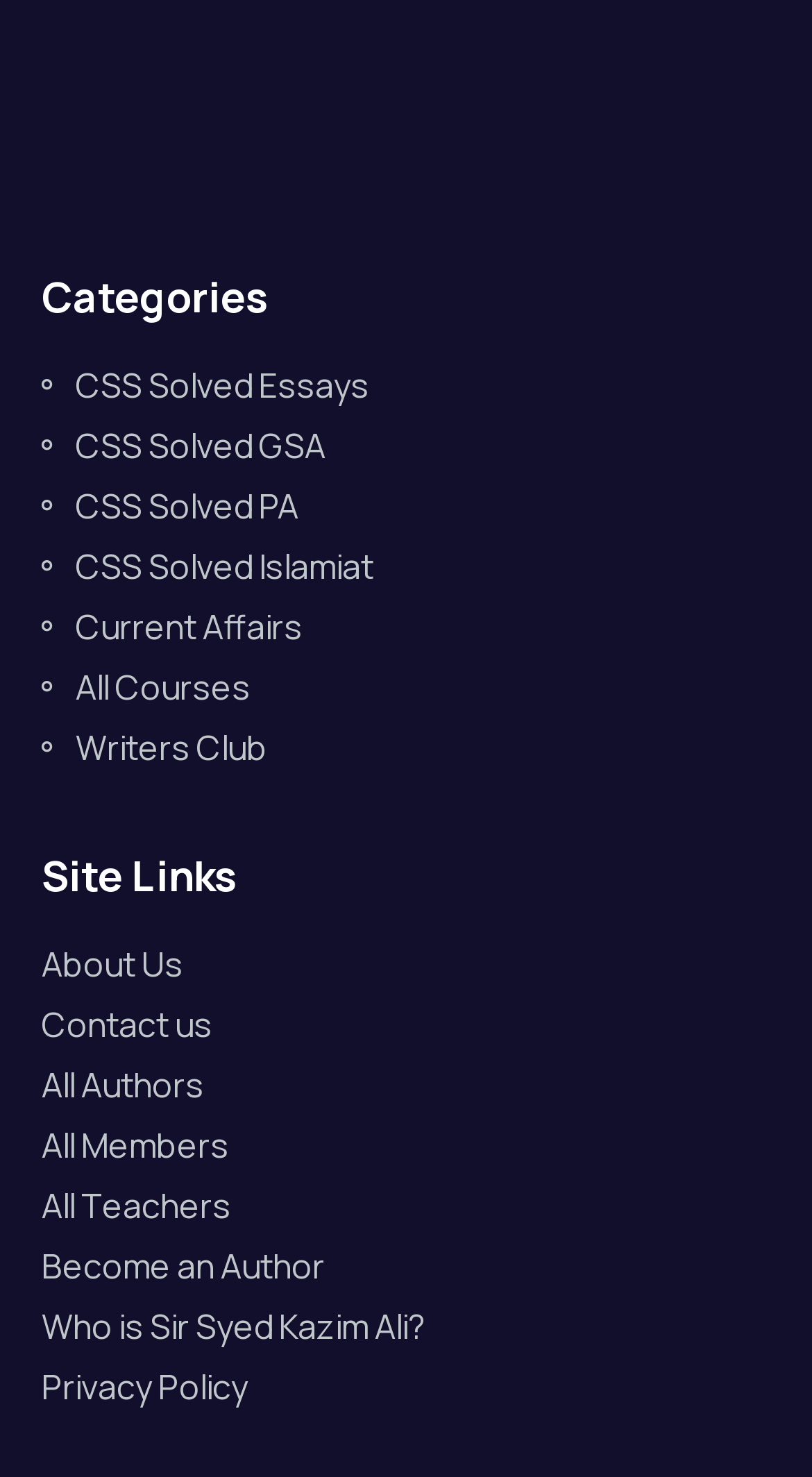Based on the element description: "All Teachers", identify the bounding box coordinates for this UI element. The coordinates must be four float numbers between 0 and 1, listed as [left, top, right, bottom].

[0.051, 0.799, 0.949, 0.833]